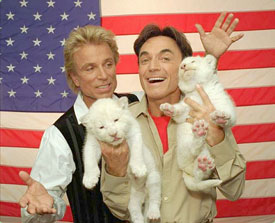Answer the following query with a single word or phrase:
What are Siegfried and Roy holding in the image?

White lion cubs